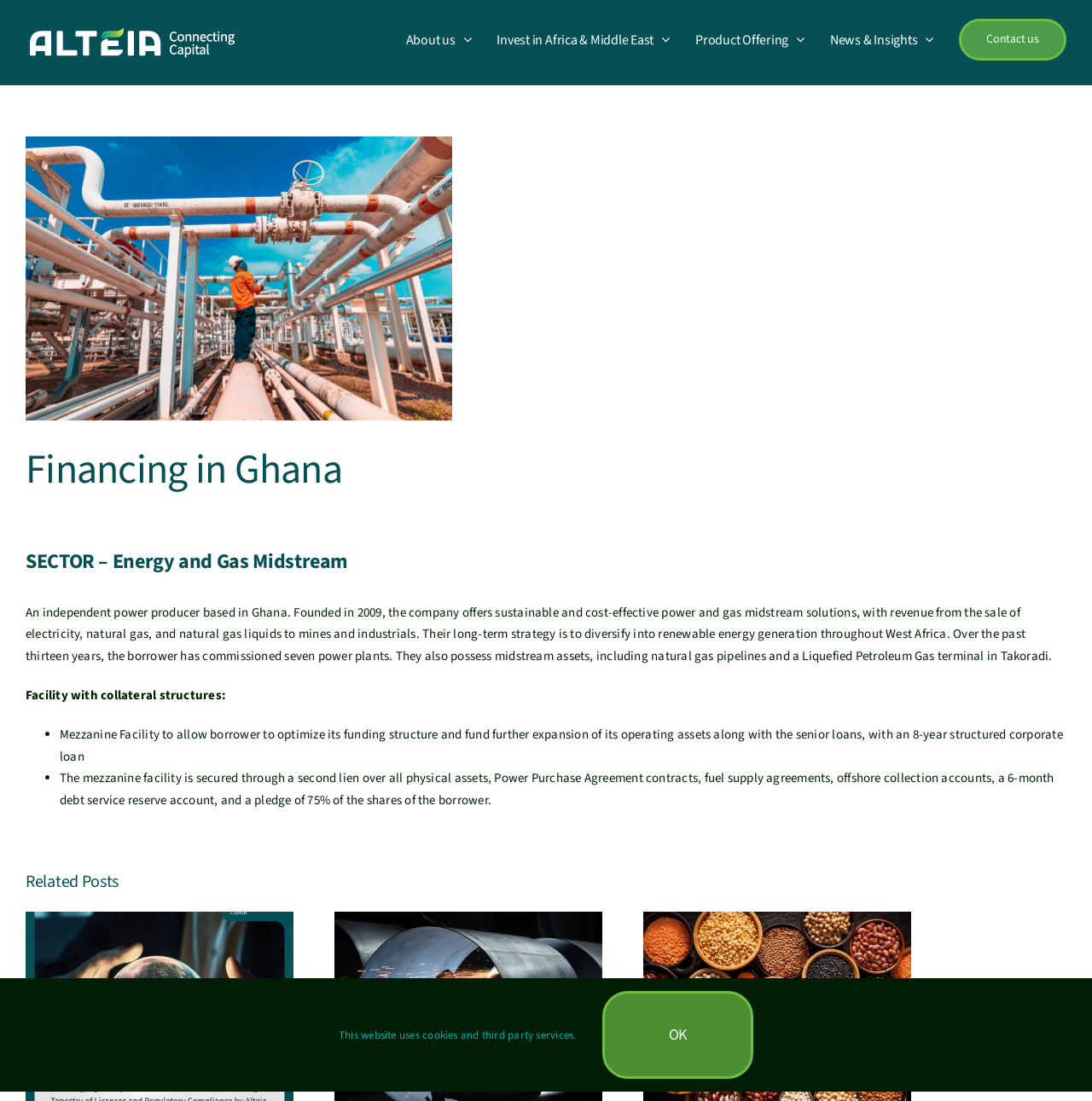What is the purpose of the mezzanine facility?
Please ensure your answer to the question is detailed and covers all necessary aspects.

According to the webpage, the mezzanine facility is used to allow the borrower to optimize its funding structure and fund further expansion of its operating assets along with the senior loans, as stated in the bullet point list.